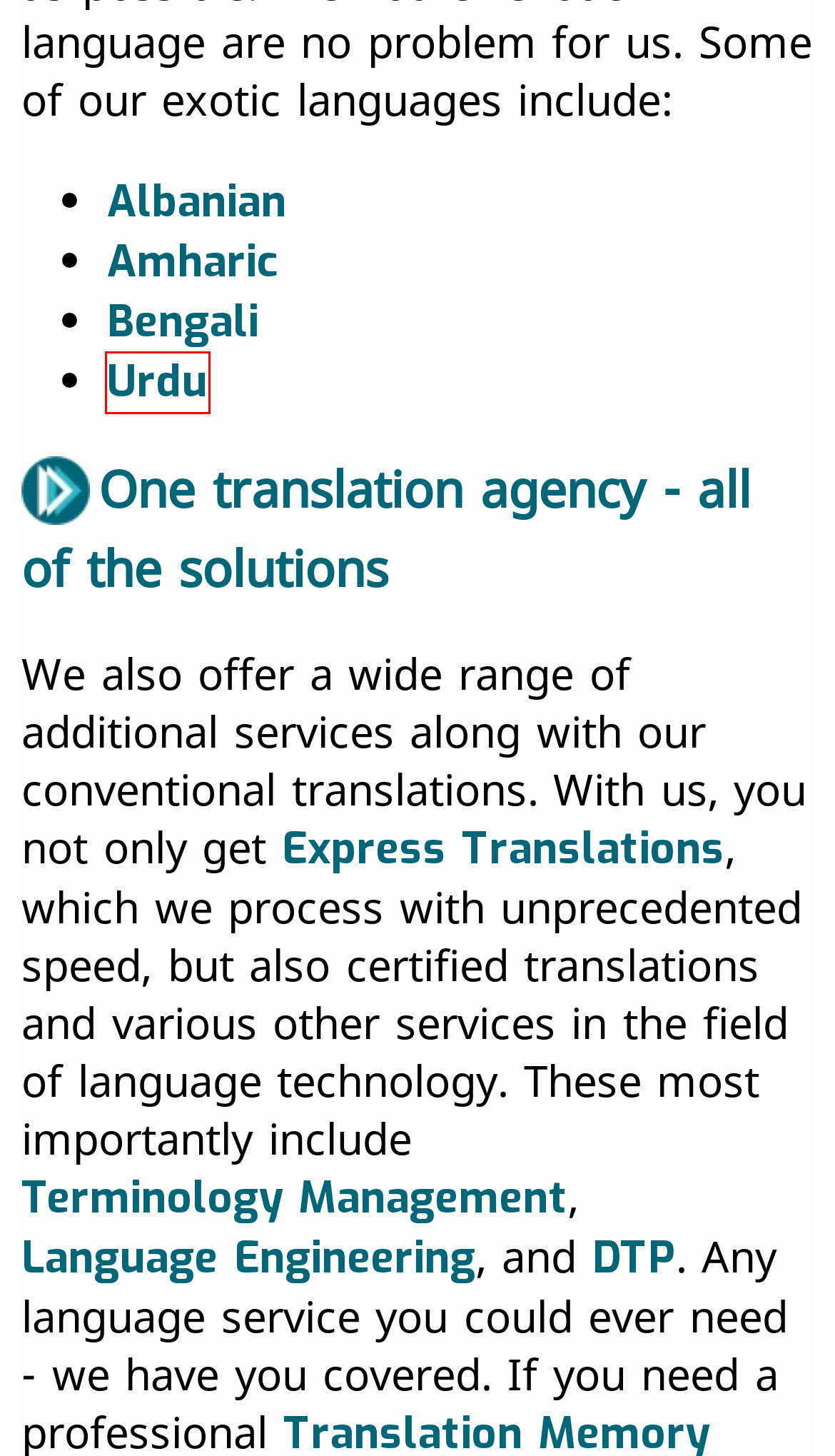You have received a screenshot of a webpage with a red bounding box indicating a UI element. Please determine the most fitting webpage description that matches the new webpage after clicking on the indicated element. The choices are:
A. Translations into and from Urdu
B. The translation agency Fasttranslator: Language Engineering
C. Terminology management
D. DTP/foreign language typesetting
E. Bengali translations
F. Rush Translations
G. Albanian translations.
H. Fasttranslator - Translation Agency for Amharic

A